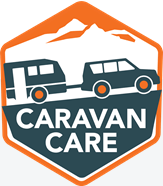Construct a detailed narrative about the image.

The image features the logo of "Caravan Care," a service dedicated to caravan maintenance and repair. The design showcases a hexagonal shape with a stylish depiction of a caravan and a car, suggesting a theme of travel and adventure. The logo is primarily colored in shades of blue and orange, with prominent bold text reading "CARAVAN CARE" at the center, emphasizing reliability and expertise in caravan services. Behind the vehicles, a silhouette of mountains adds a sense of exploration, reinforcing the connection between the service and outdoor experiences, appealing to caravan owners and enthusiasts in Melbourne.